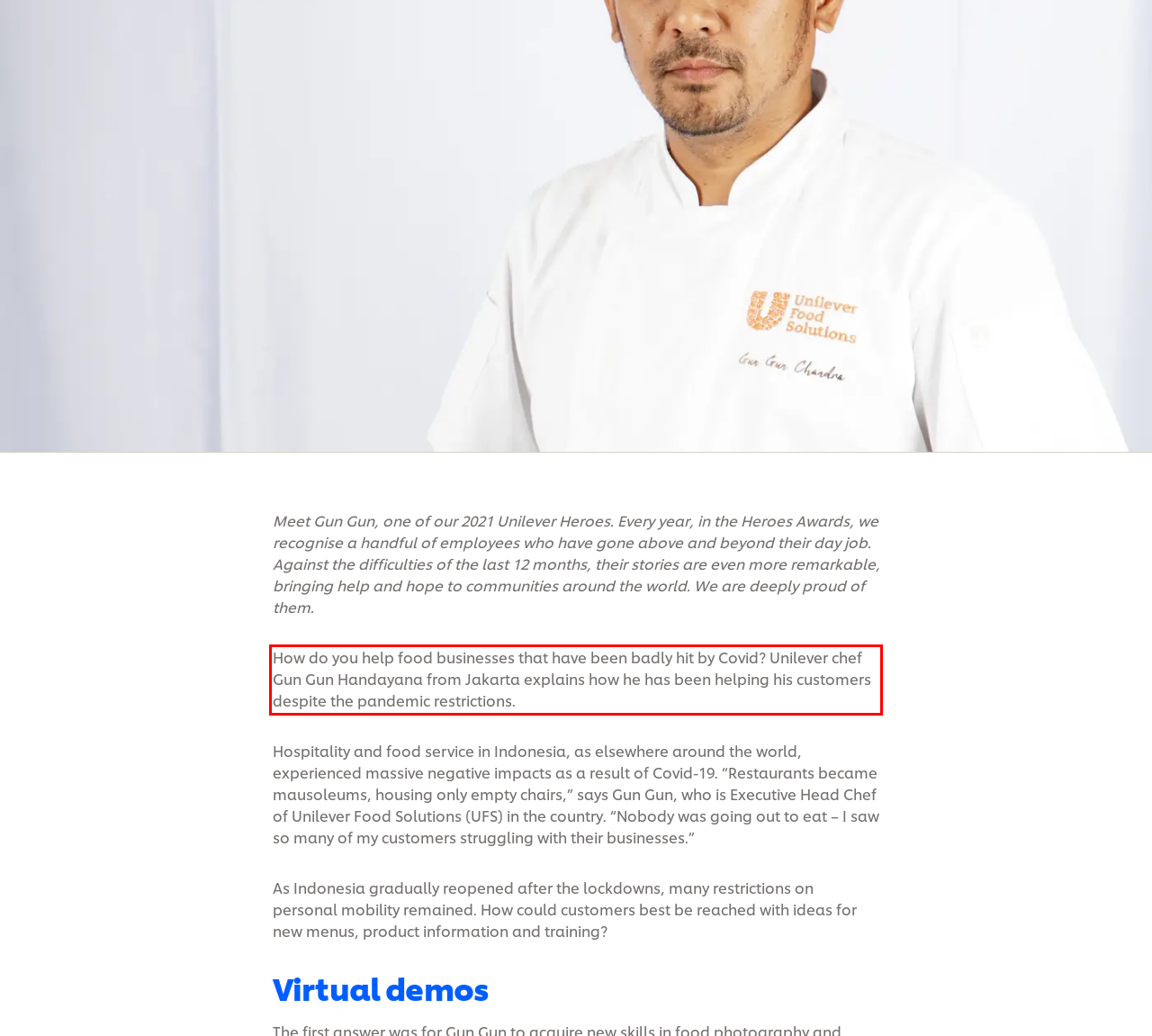You have a screenshot of a webpage with a red bounding box. Use OCR to generate the text contained within this red rectangle.

How do you help food businesses that have been badly hit by Covid? Unilever chef Gun Gun Handayana from Jakarta explains how he has been helping his customers despite the pandemic restrictions.